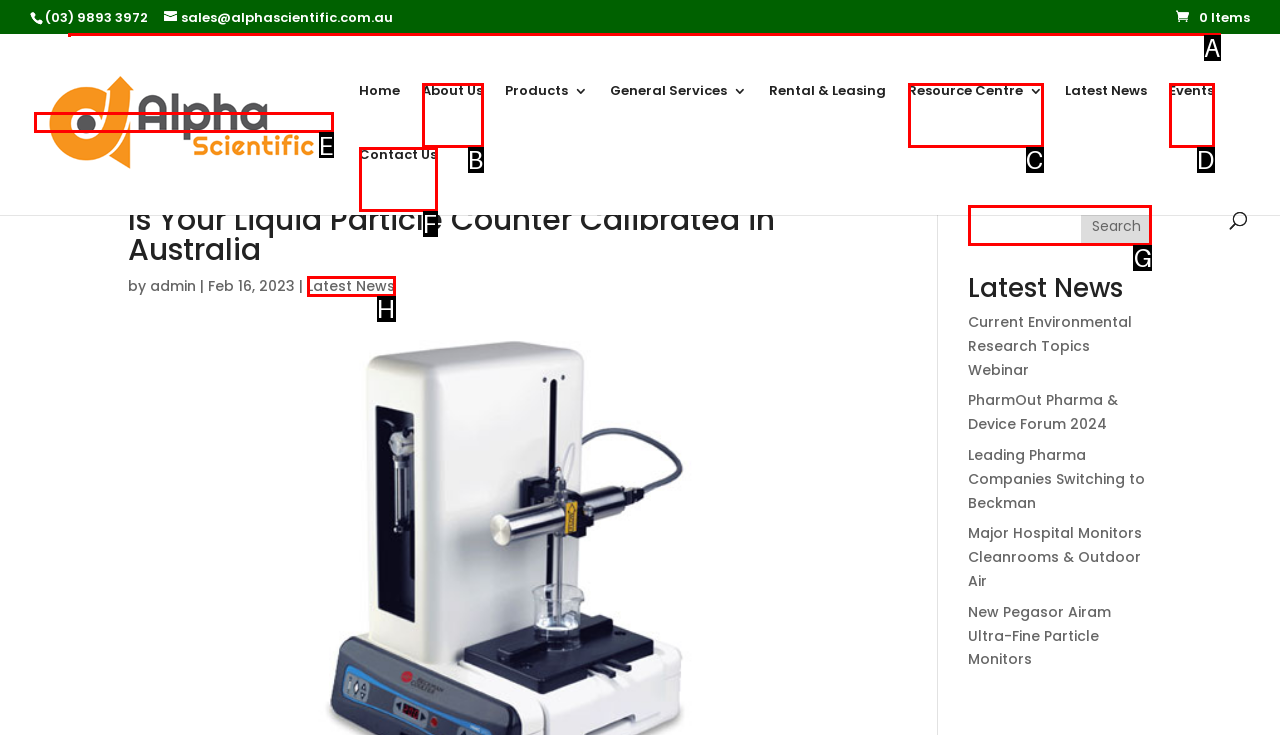Determine which HTML element fits the description: Events. Answer with the letter corresponding to the correct choice.

D